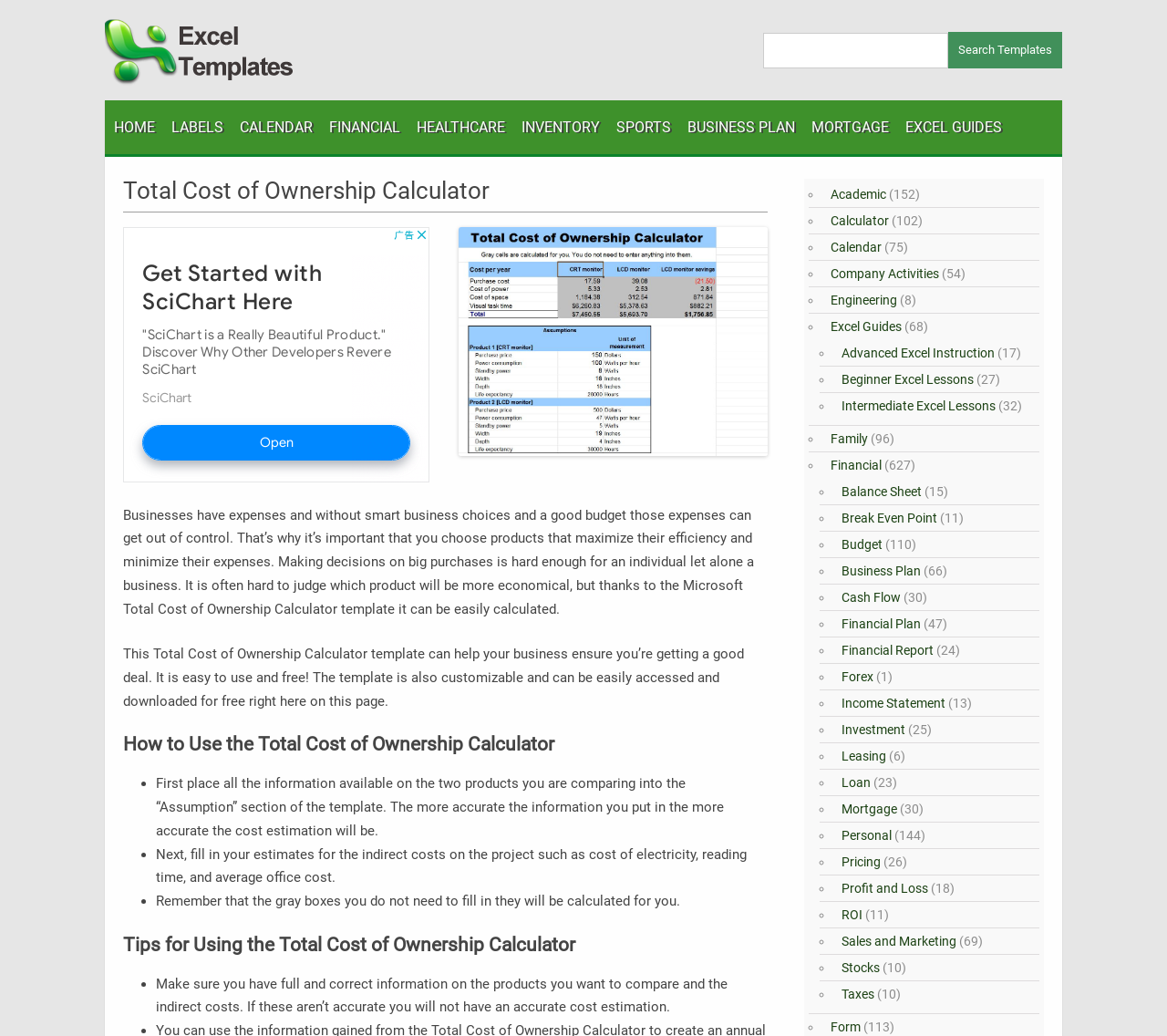Determine the bounding box coordinates of the element that should be clicked to execute the following command: "Click on the 'HOME' link".

[0.098, 0.097, 0.133, 0.149]